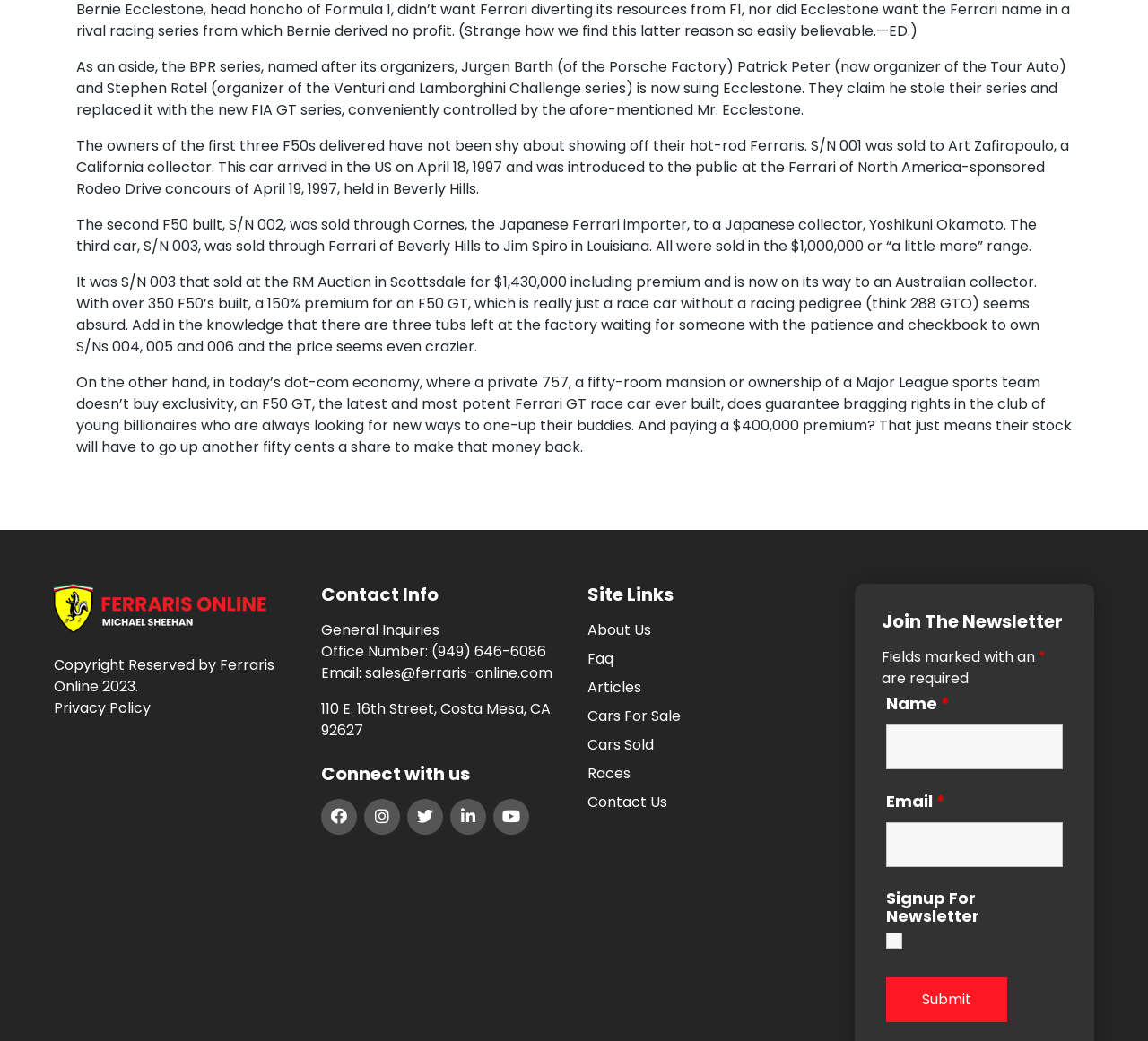Can you find the bounding box coordinates of the area I should click to execute the following instruction: "Submit the newsletter form"?

[0.771, 0.939, 0.877, 0.982]